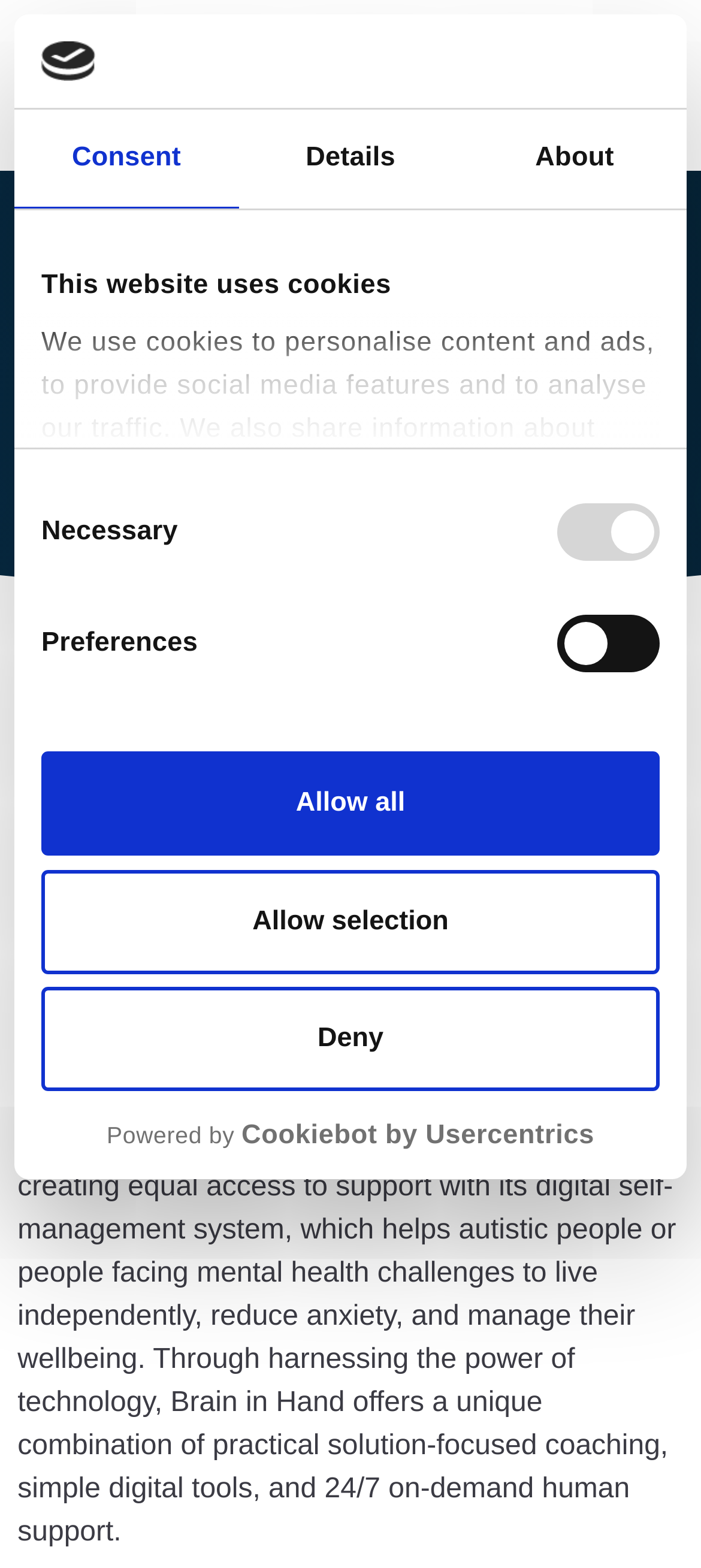Identify the bounding box coordinates of the element to click to follow this instruction: 'Click the logo link'. Ensure the coordinates are four float values between 0 and 1, provided as [left, top, right, bottom].

[0.059, 0.713, 0.941, 0.735]